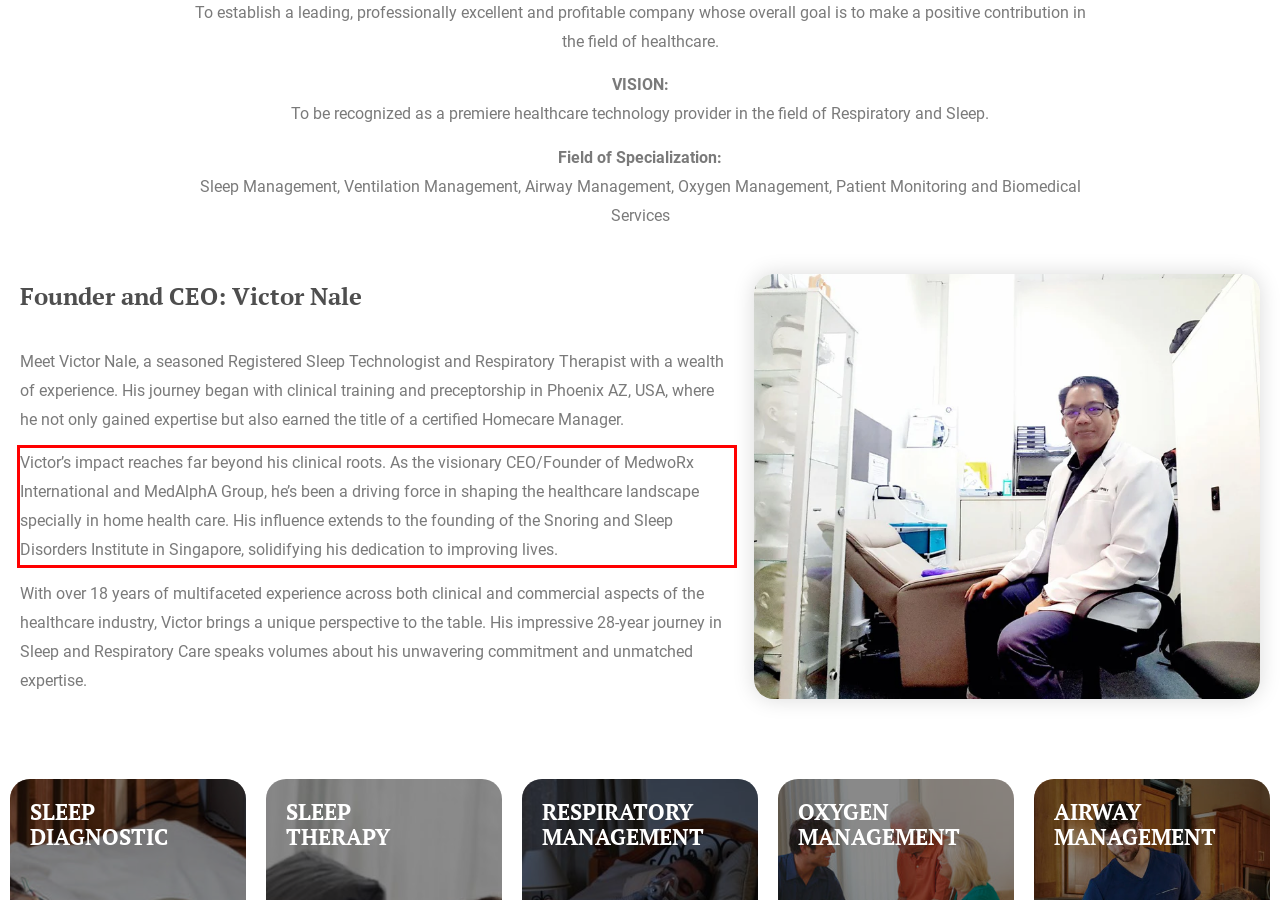Identify the red bounding box in the webpage screenshot and perform OCR to generate the text content enclosed.

Victor’s impact reaches far beyond his clinical roots. As the visionary CEO/Founder of MedwoRx International and MedAlphA Group, he’s been a driving force in shaping the healthcare landscape specially in home health care. His influence extends to the founding of the Snoring and Sleep Disorders Institute in Singapore, solidifying his dedication to improving lives.